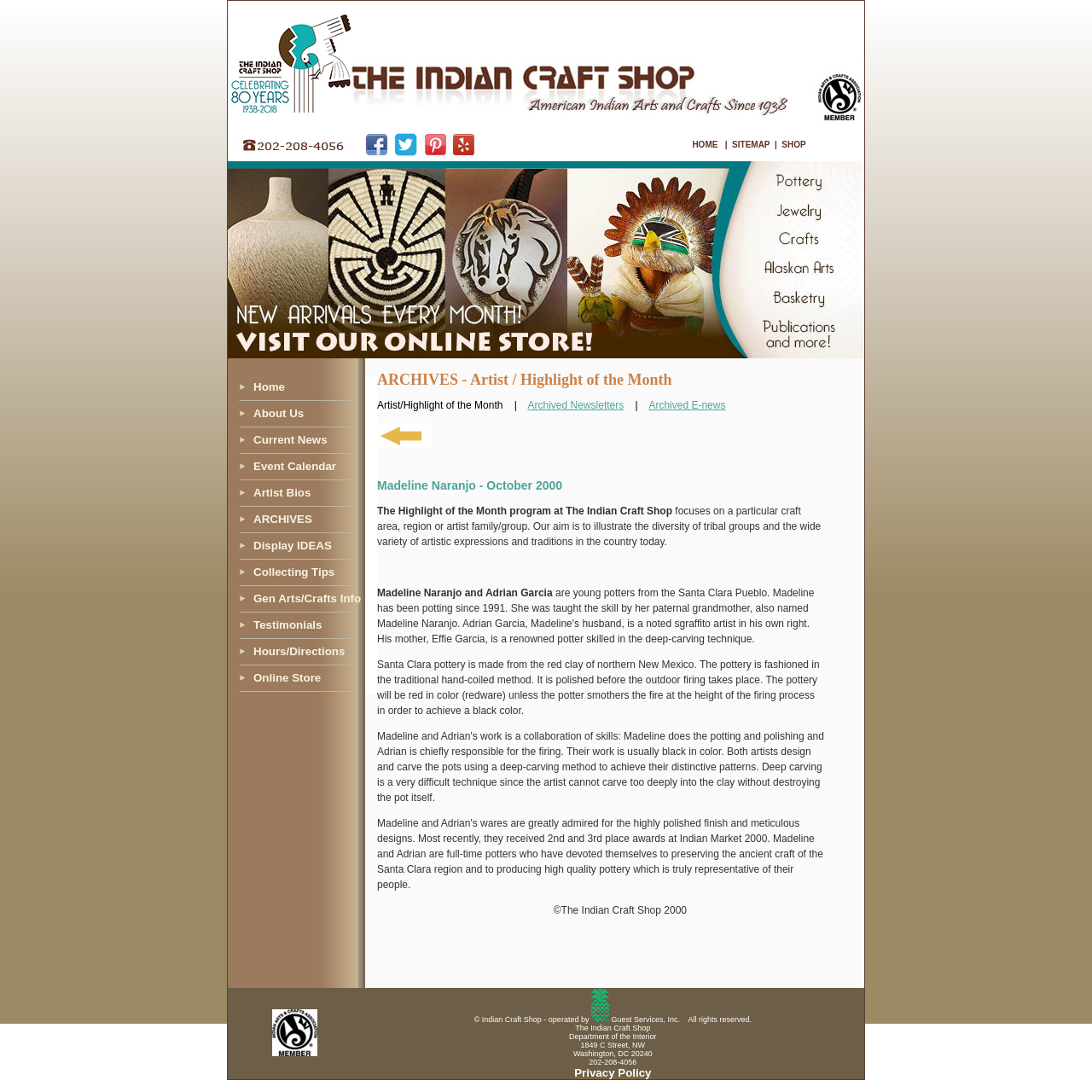Find the bounding box coordinates for the HTML element specified by: "Home".

[0.209, 0.345, 0.345, 0.369]